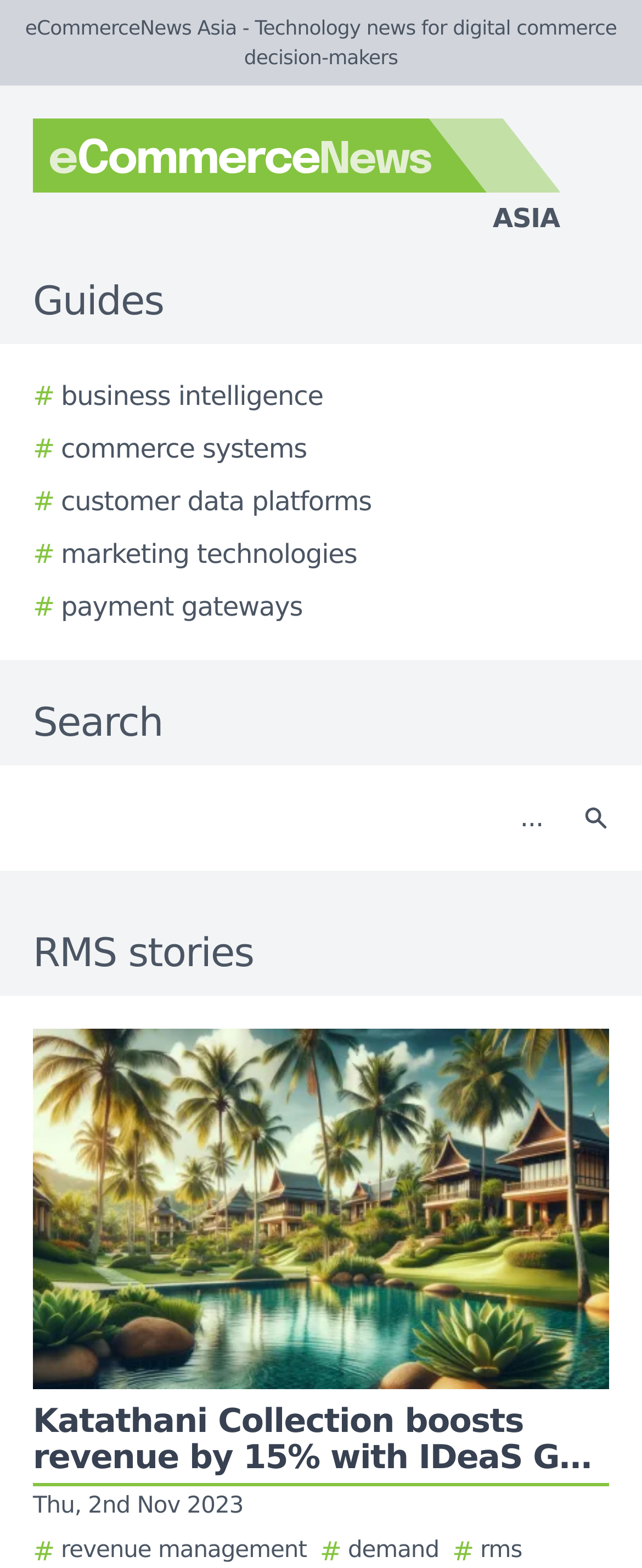Provide the bounding box coordinates of the HTML element this sentence describes: "Asia". The bounding box coordinates consist of four float numbers between 0 and 1, i.e., [left, top, right, bottom].

[0.0, 0.076, 0.923, 0.152]